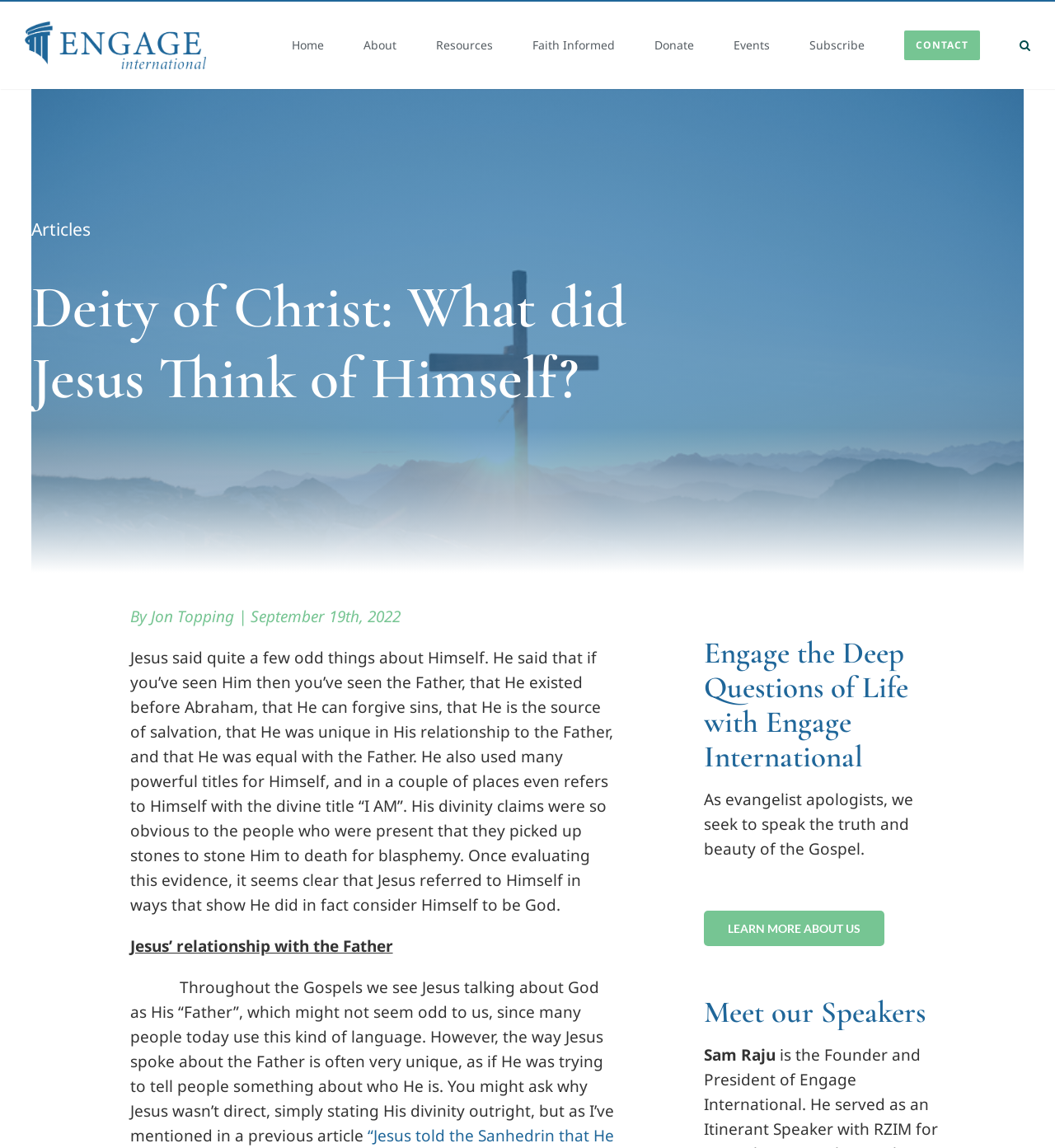Who is one of the speakers mentioned on the webpage?
Answer the question with a detailed explanation, including all necessary information.

One of the speakers mentioned on the webpage is Sam Raju, whose name is listed under the 'Meet our Speakers' section.